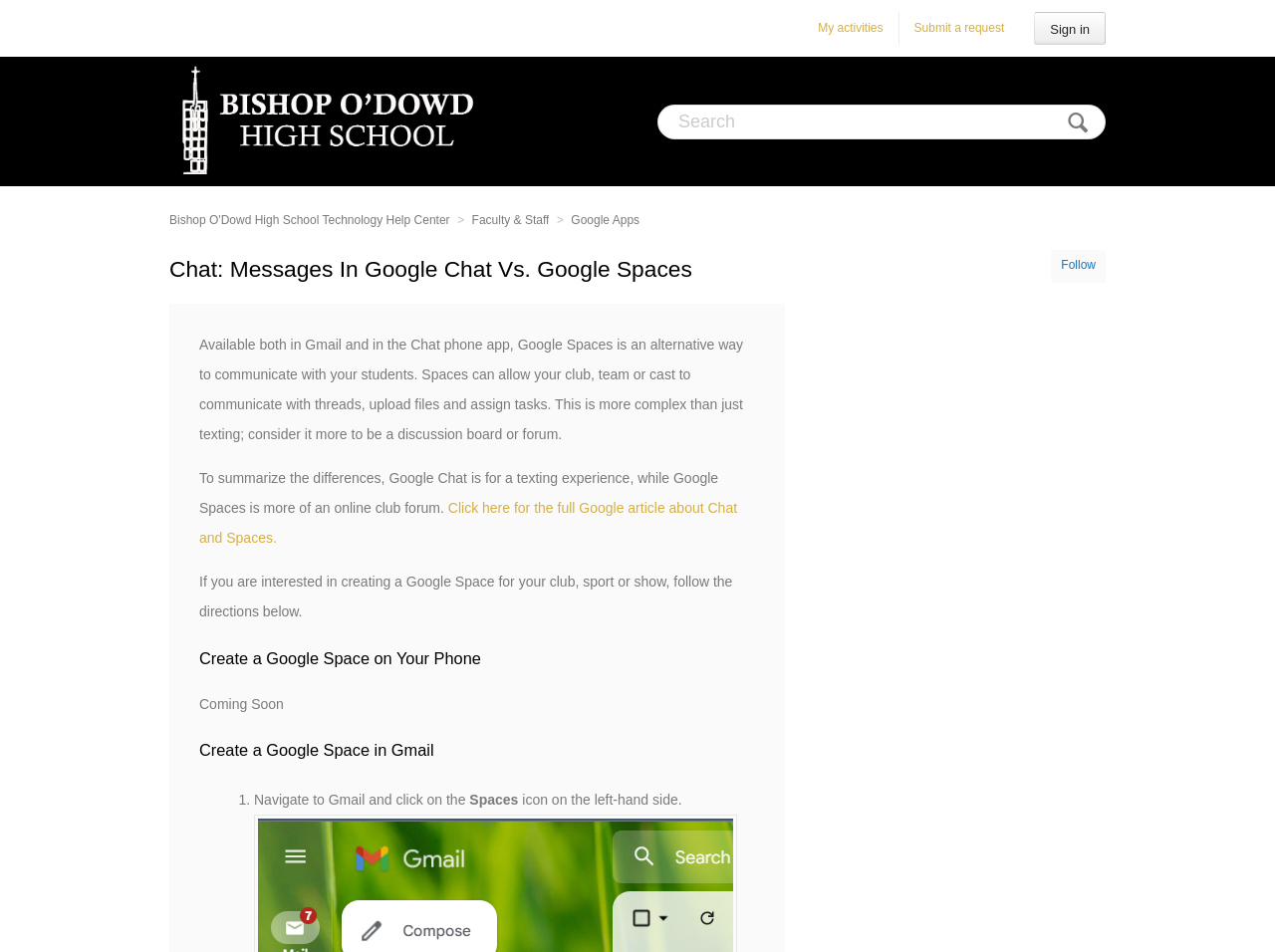Determine the bounding box coordinates of the region to click in order to accomplish the following instruction: "Sign in". Provide the coordinates as four float numbers between 0 and 1, specifically [left, top, right, bottom].

[0.811, 0.013, 0.867, 0.047]